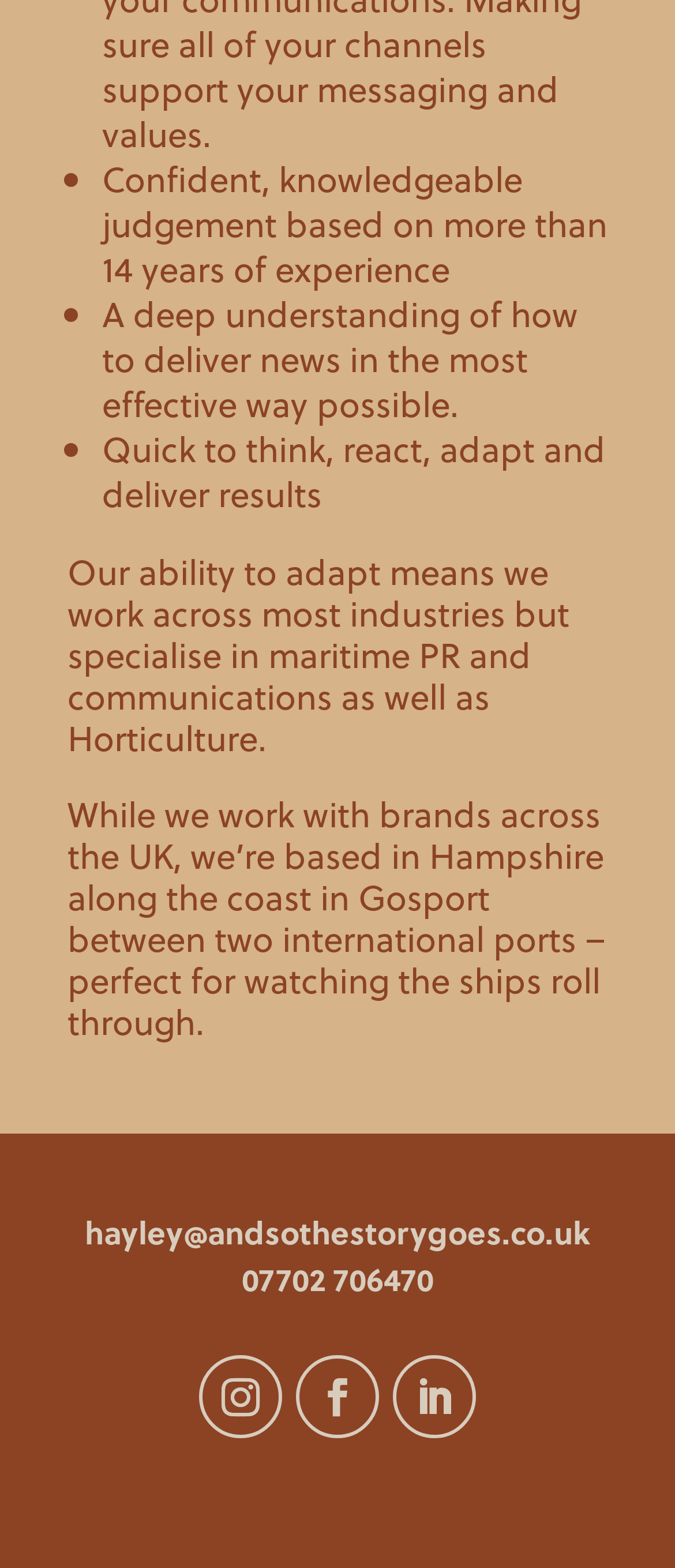Respond to the question below with a single word or phrase:
What are the two industries the author specializes in?

maritime PR and Horticulture